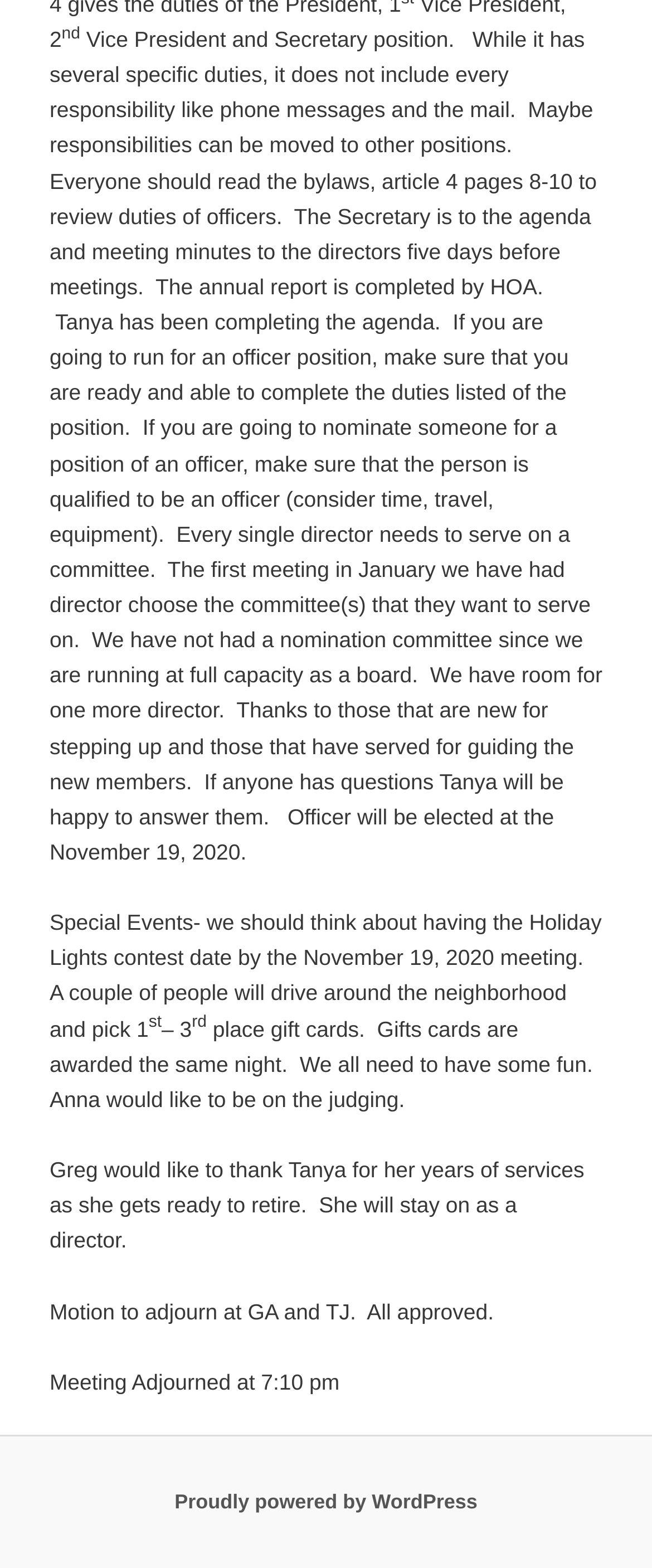Bounding box coordinates should be provided in the format (top-left x, top-left y, bottom-right x, bottom-right y) with all values between 0 and 1. Identify the bounding box for this UI element: Proudly powered by WordPress

[0.268, 0.951, 0.732, 0.966]